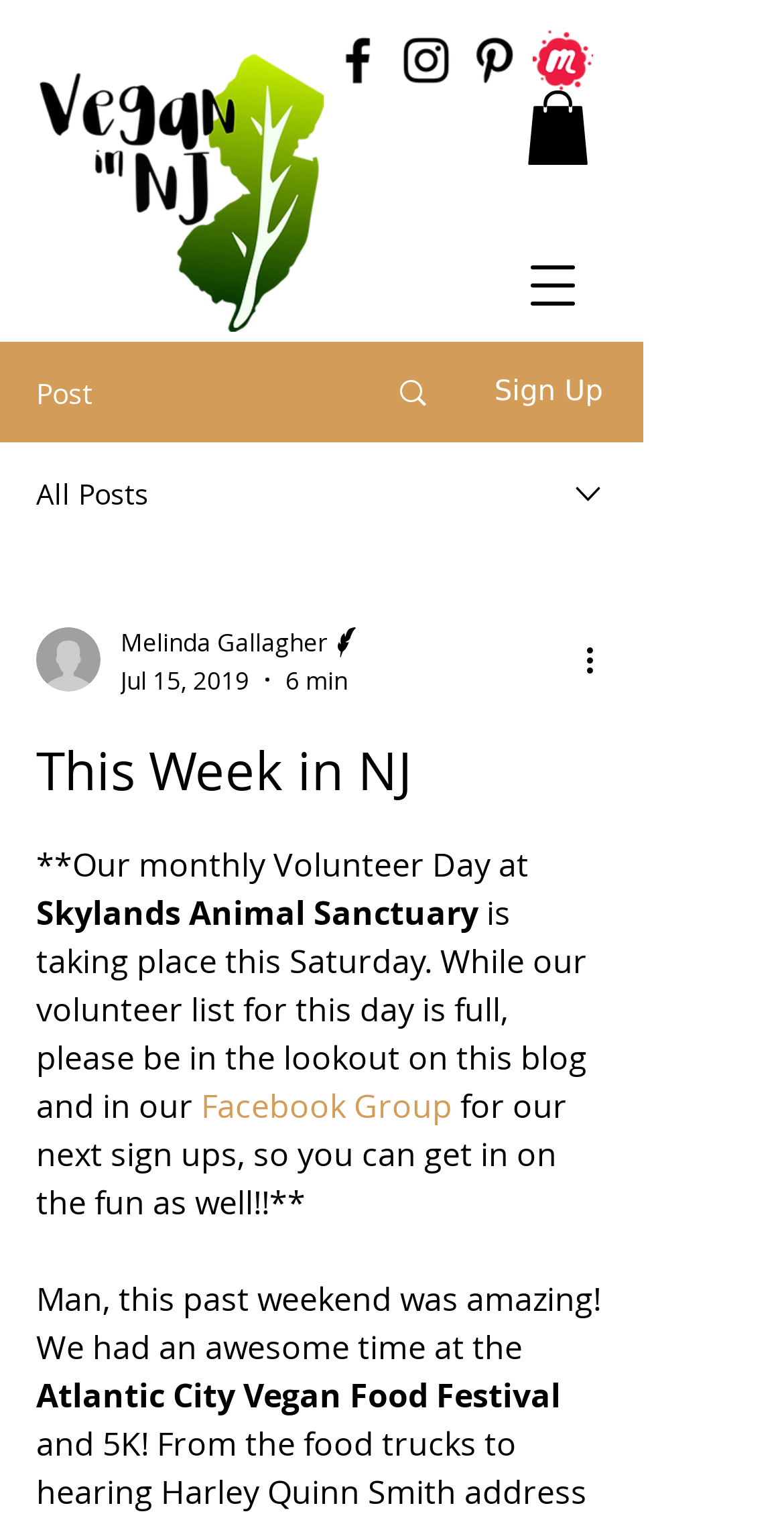Generate the title text from the webpage.

This Week in NJ